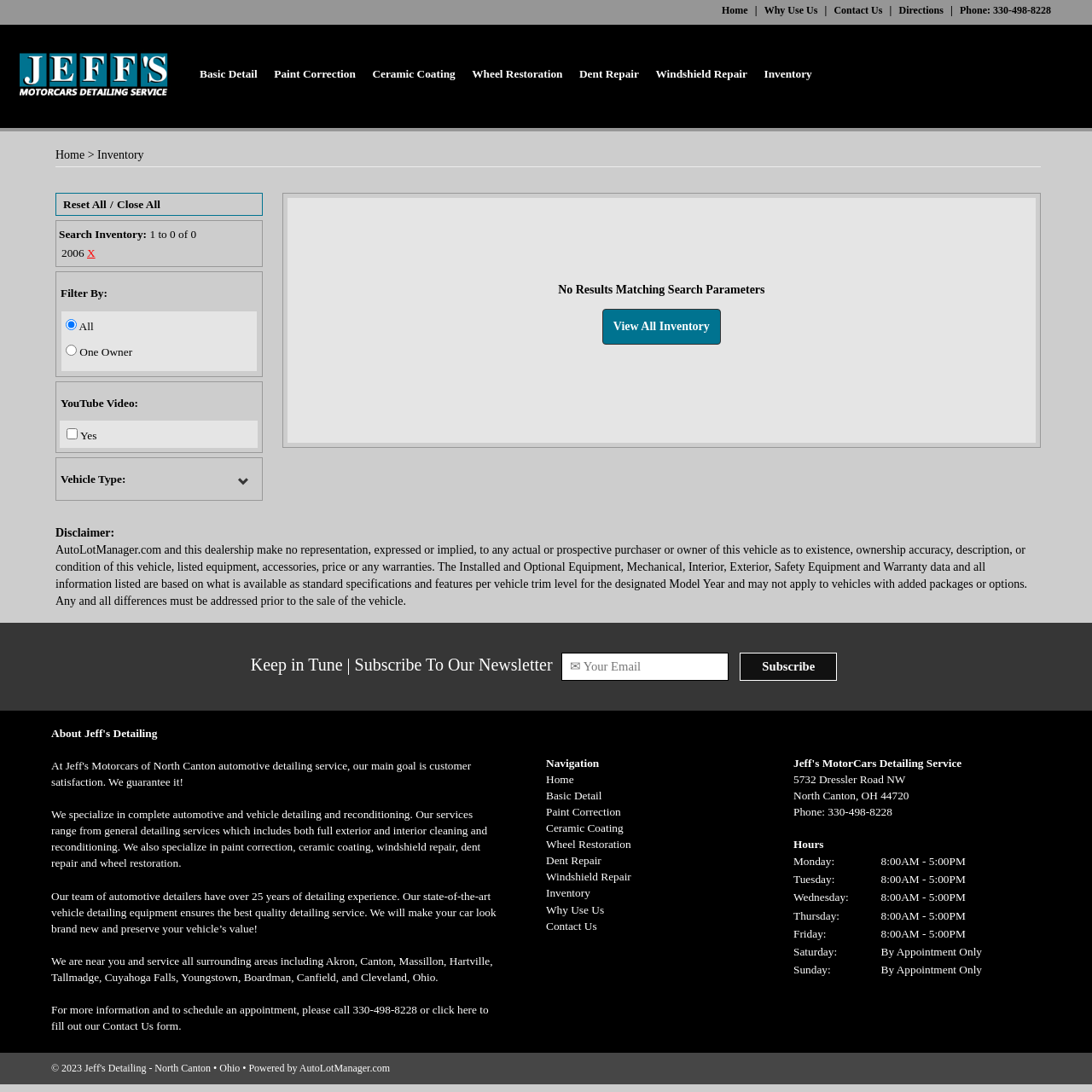Please answer the following question using a single word or phrase: 
What are the business hours of Jeff's Motorcars Detailing Service?

8:00AM - 5:00PM, Monday to Friday